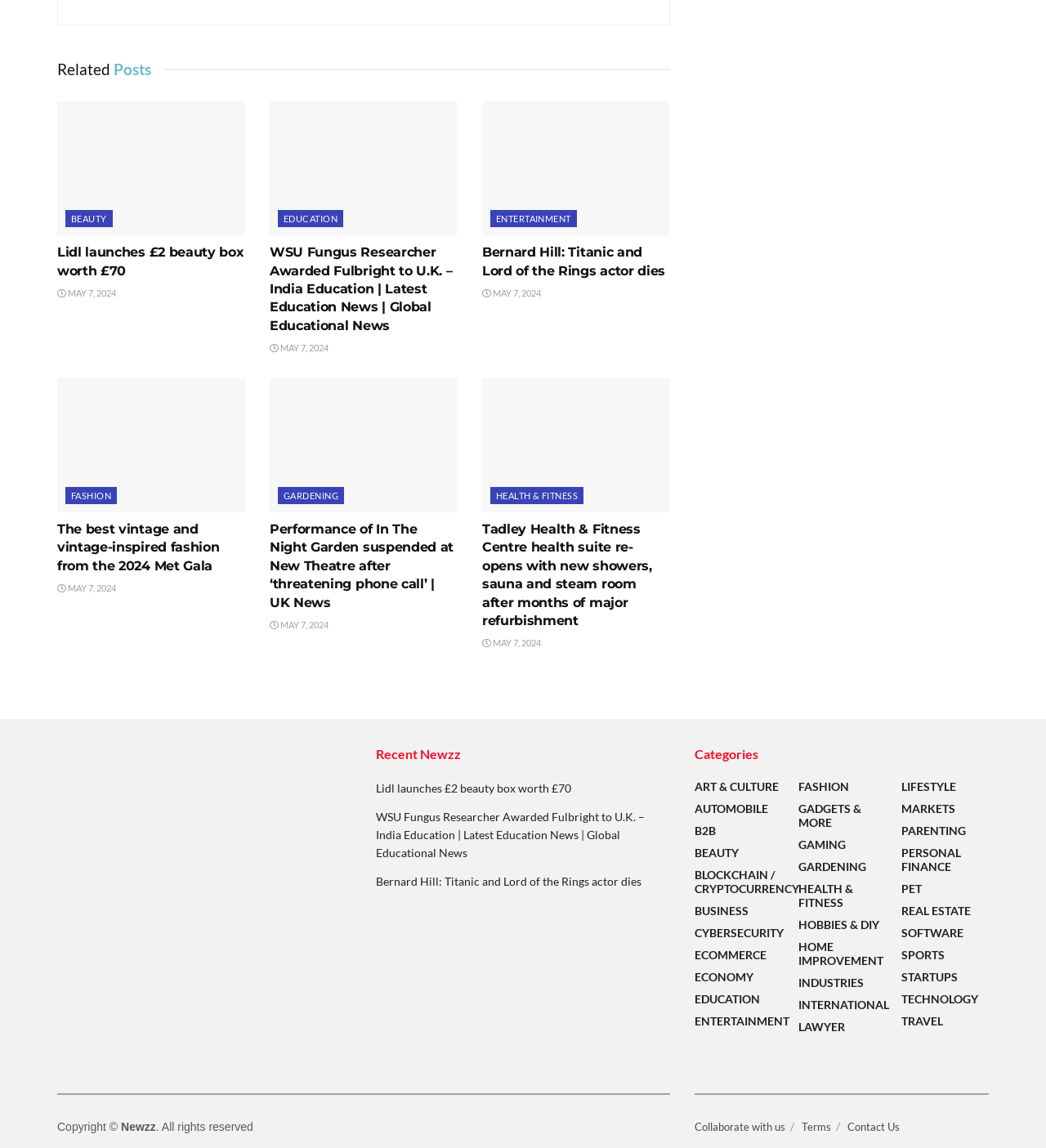Identify the bounding box coordinates of the clickable region necessary to fulfill the following instruction: "Get in touch with the society". The bounding box coordinates should be four float numbers between 0 and 1, i.e., [left, top, right, bottom].

None